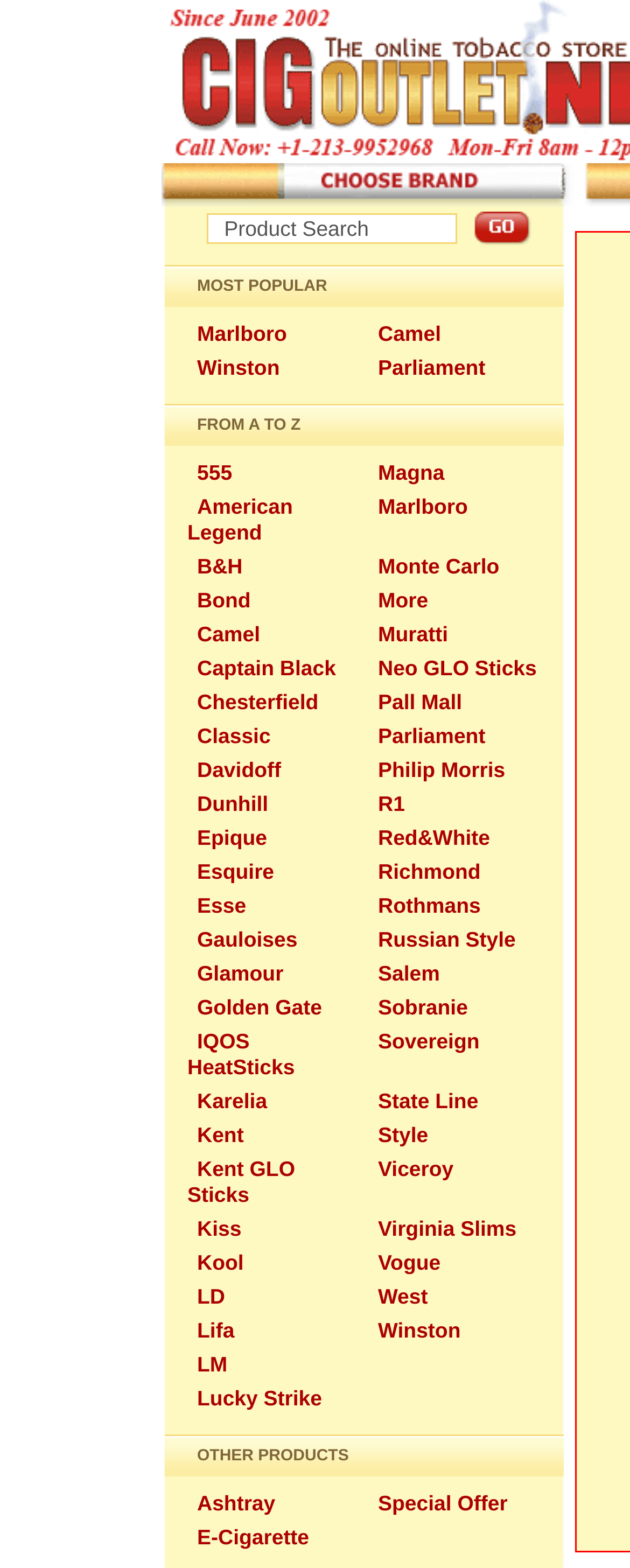Answer the following query concisely with a single word or phrase:
What is the category of products listed under 'FROM A TO Z'?

Cigarettes